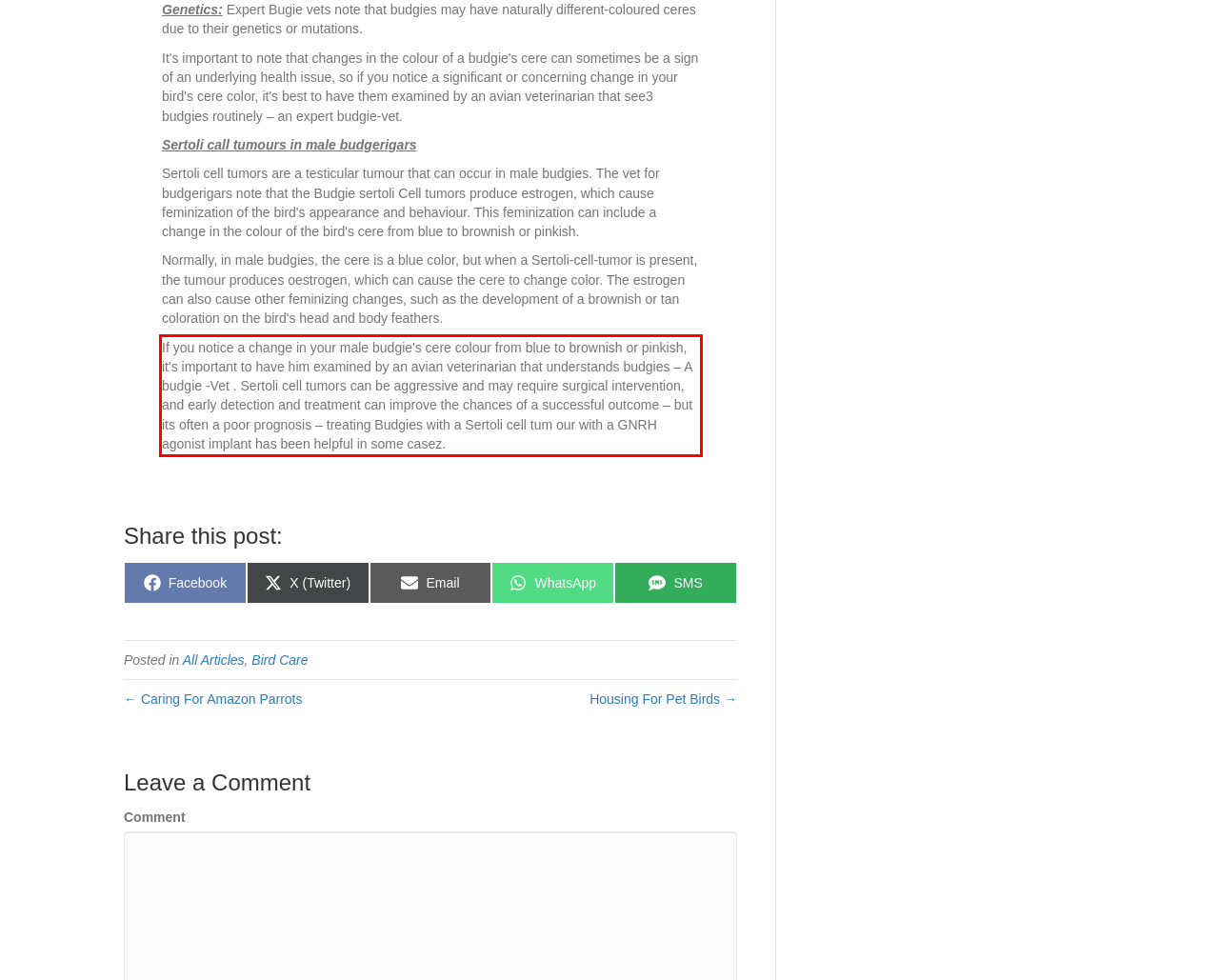Given a webpage screenshot, locate the red bounding box and extract the text content found inside it.

If you notice a change in your male budgie's cere colour from blue to brownish or pinkish, it's important to have him examined by an avian veterinarian that understands budgies – A budgie -Vet . Sertoli cell tumors can be aggressive and may require surgical intervention, and early detection and treatment can improve the chances of a successful outcome – but its often a poor prognosis – treating Budgies with a Sertoli cell tum our with a GNRH agonist implant has been helpful in some casez.